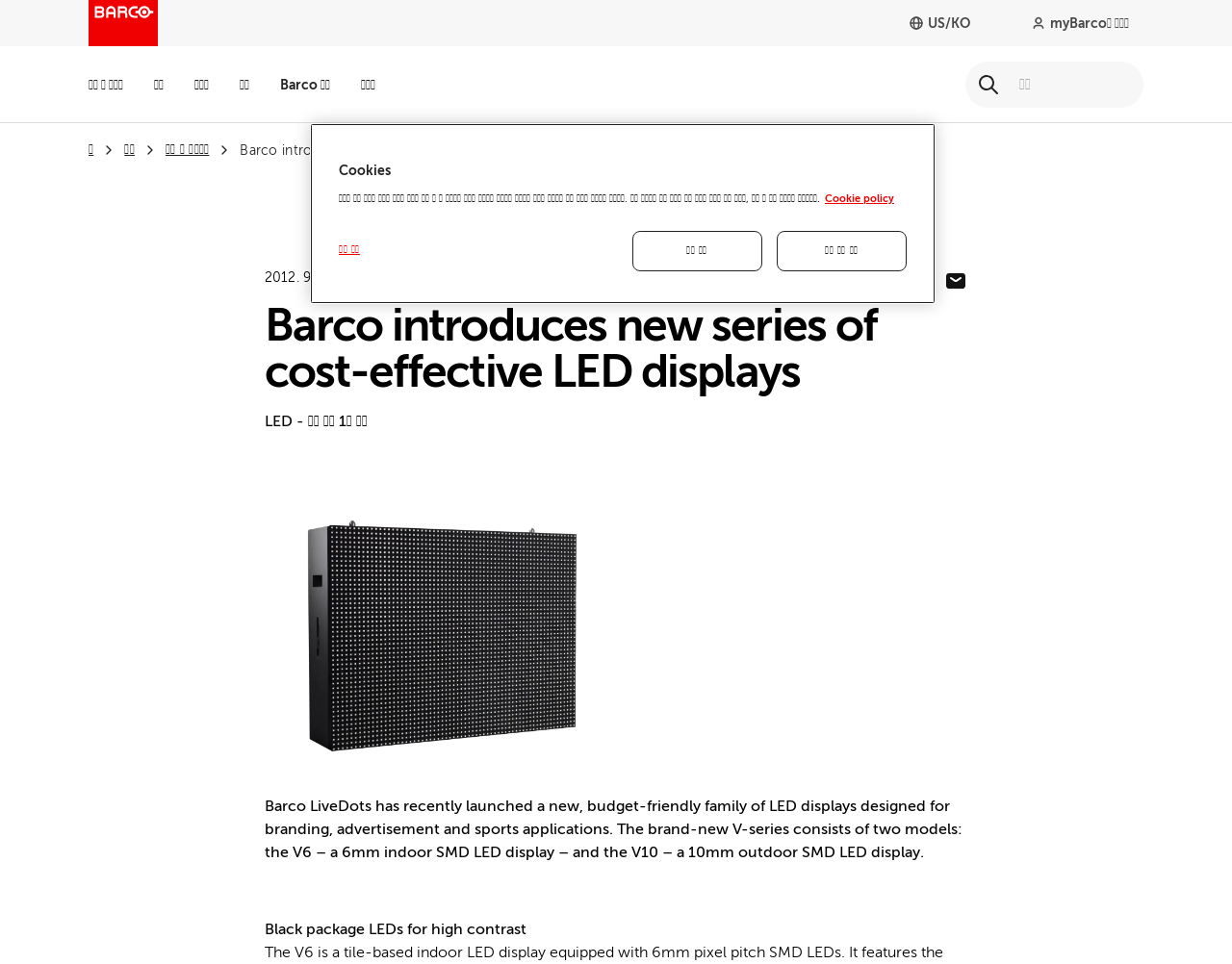What is the function of the button at the top right corner?
Deliver a detailed and extensive answer to the question.

The button element at the top right corner has a description '검색', which means 'search' in Korean, indicating that it is a search button.